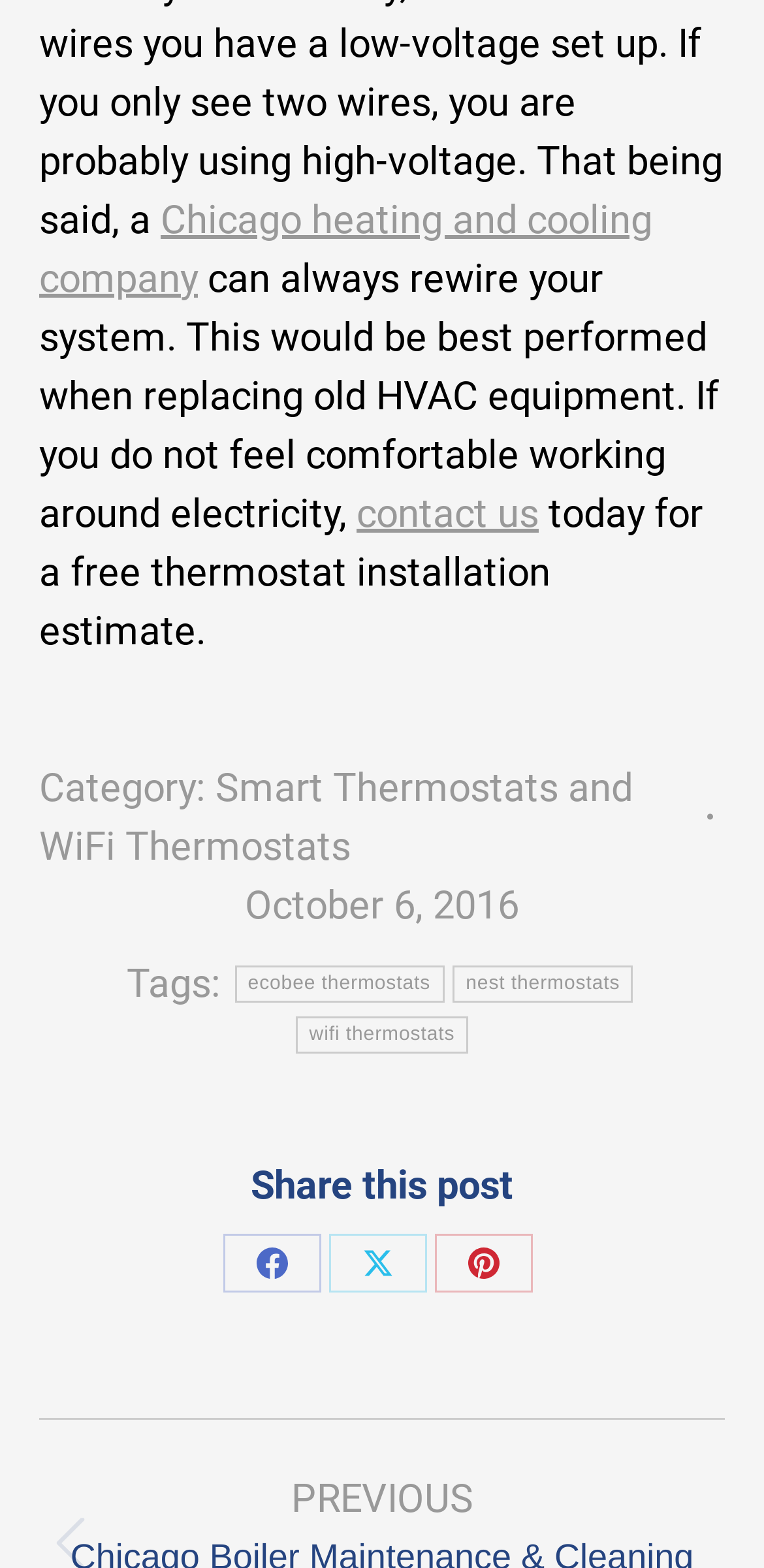Answer the following in one word or a short phrase: 
What is the purpose of rewiring a system?

Best performed when replacing old HVAC equipment